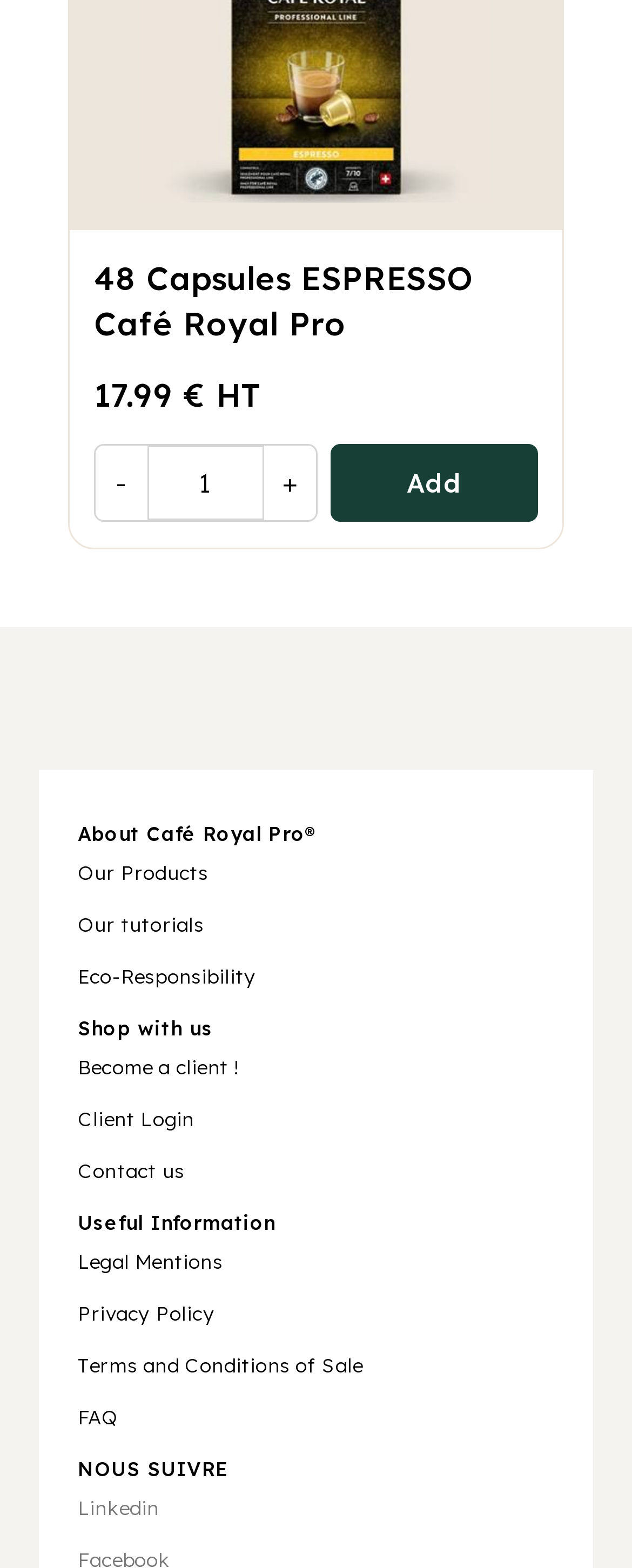Show the bounding box coordinates for the element that needs to be clicked to execute the following instruction: "Click the 'Add' button". Provide the coordinates in the form of four float numbers between 0 and 1, i.e., [left, top, right, bottom].

[0.523, 0.283, 0.851, 0.333]